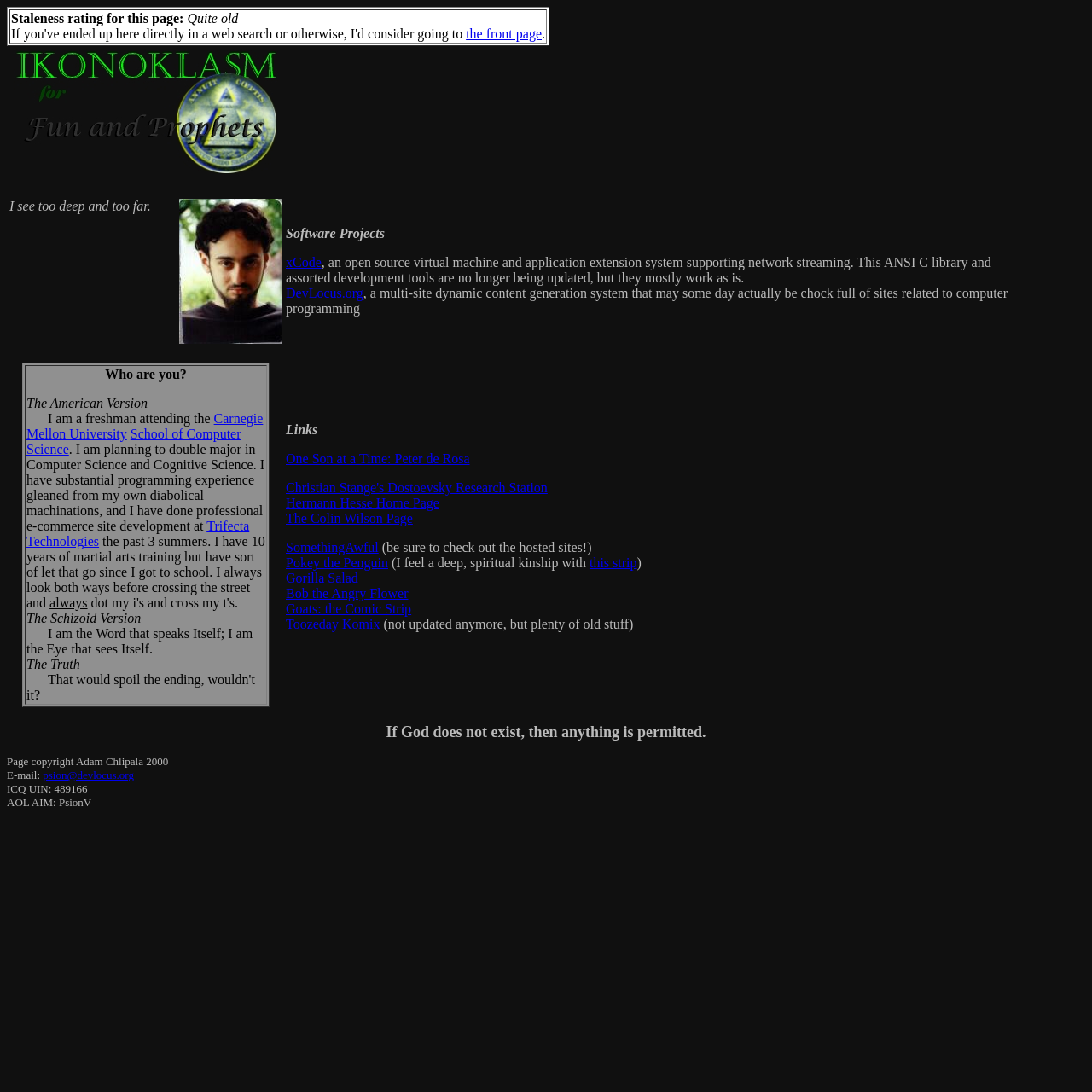Find the bounding box coordinates of the area that needs to be clicked in order to achieve the following instruction: "Click the MENU button". The coordinates should be specified as four float numbers between 0 and 1, i.e., [left, top, right, bottom].

None